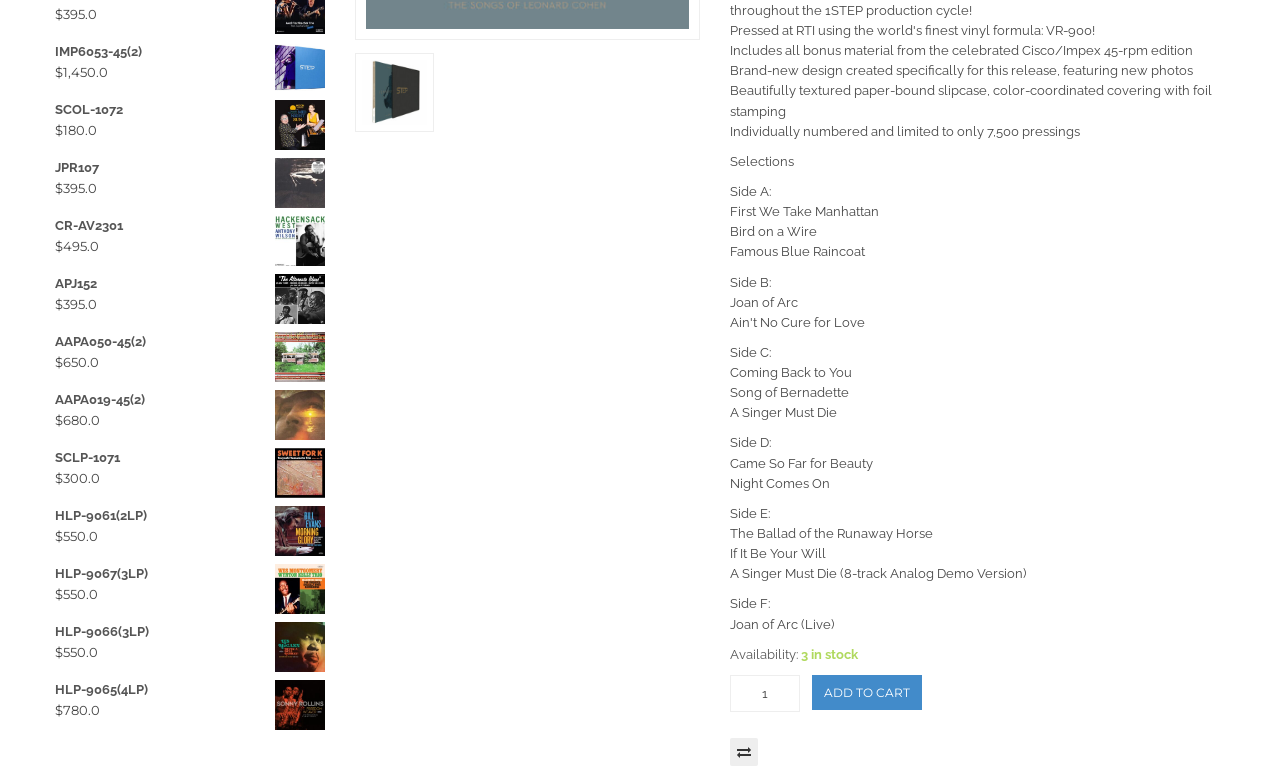Locate the bounding box coordinates for the element described below: "IMP6053-45(2)". The coordinates must be four float values between 0 and 1, formatted as [left, top, right, bottom].

[0.043, 0.054, 0.254, 0.08]